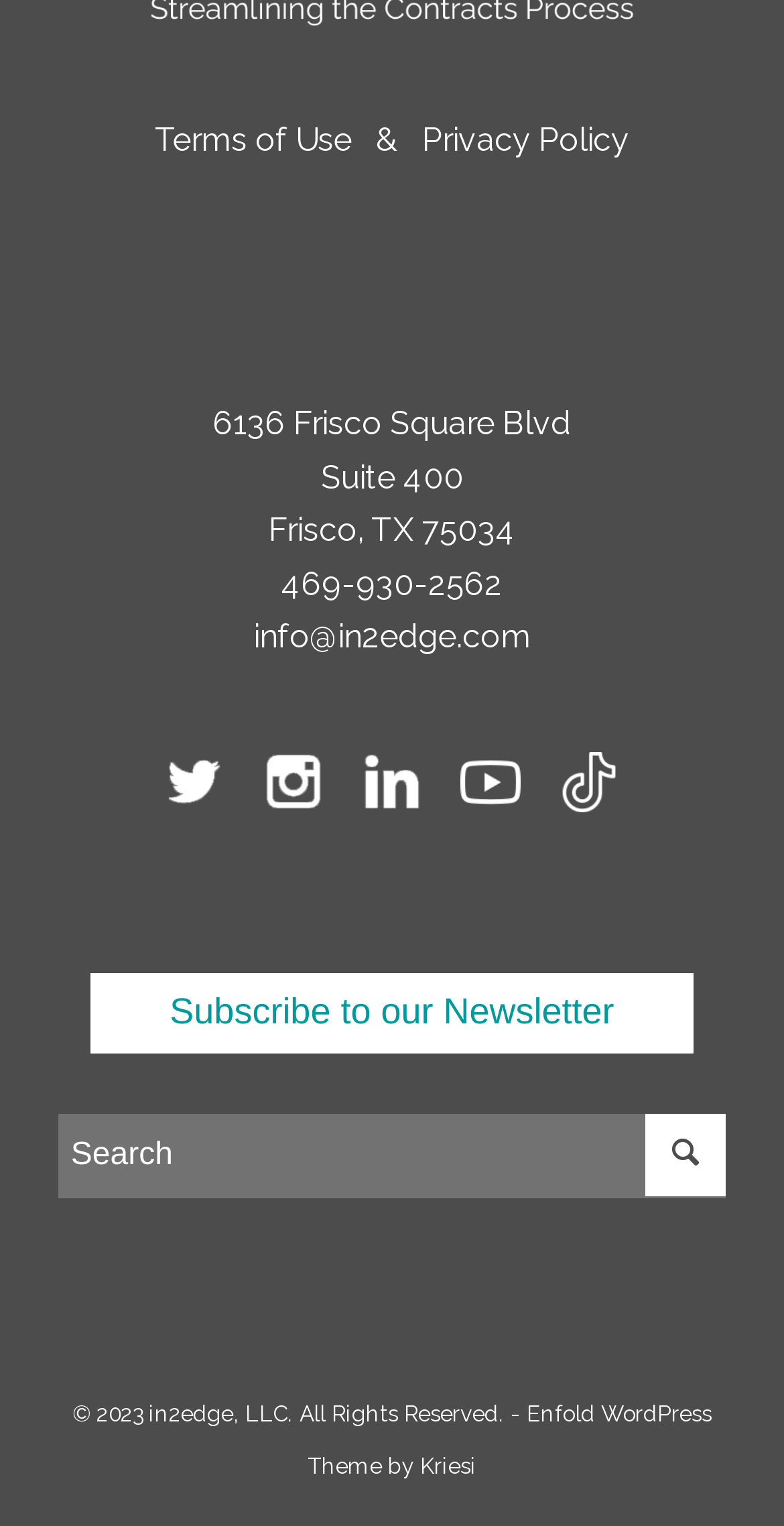What is the purpose of the button at the bottom?
Please look at the screenshot and answer in one word or a short phrase.

Subscribe to Newsletter